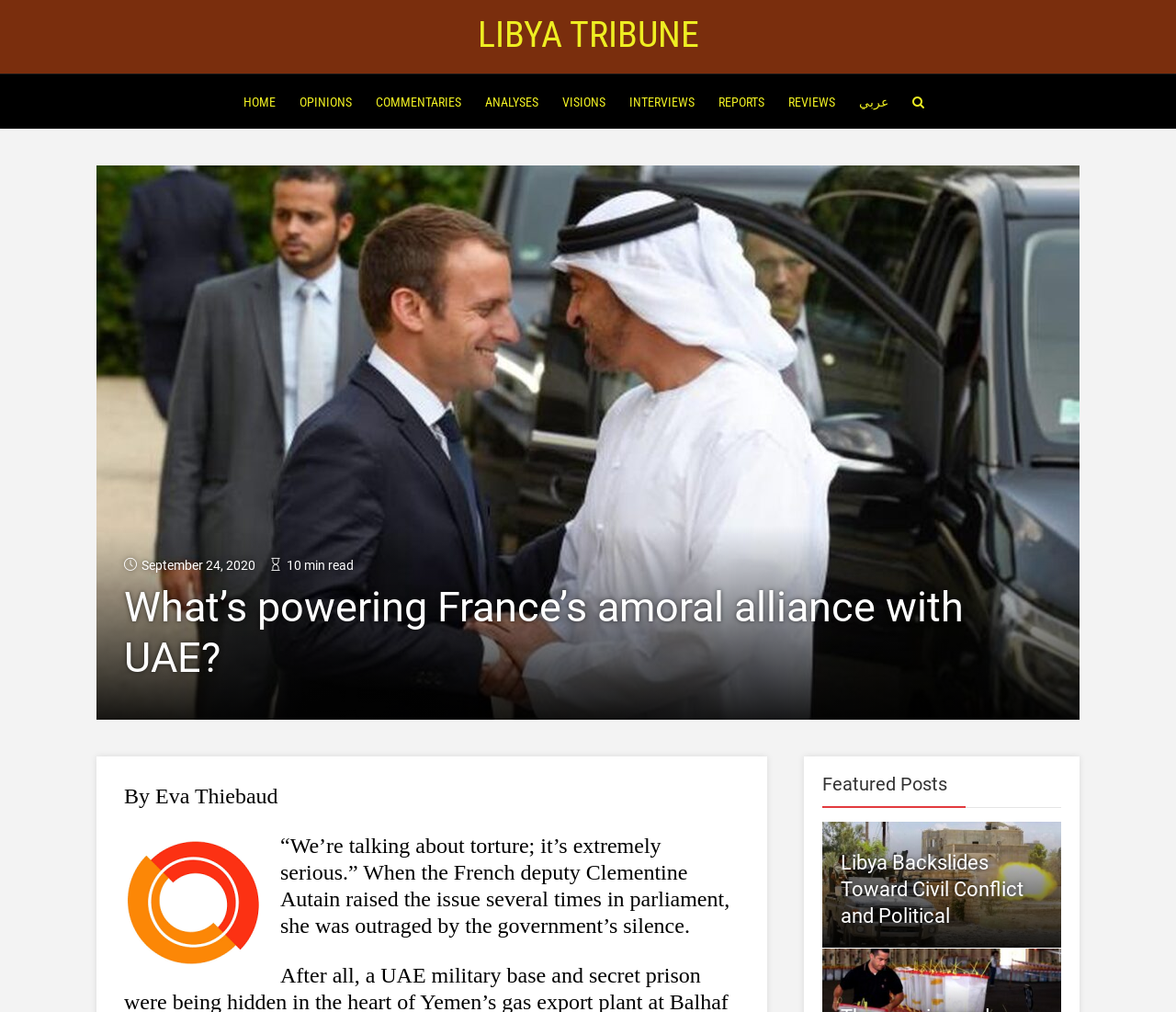Please specify the bounding box coordinates in the format (top-left x, top-left y, bottom-right x, bottom-right y), with values ranging from 0 to 1. Identify the bounding box for the UI component described as follows: Libya Tribune

[0.406, 0.013, 0.594, 0.055]